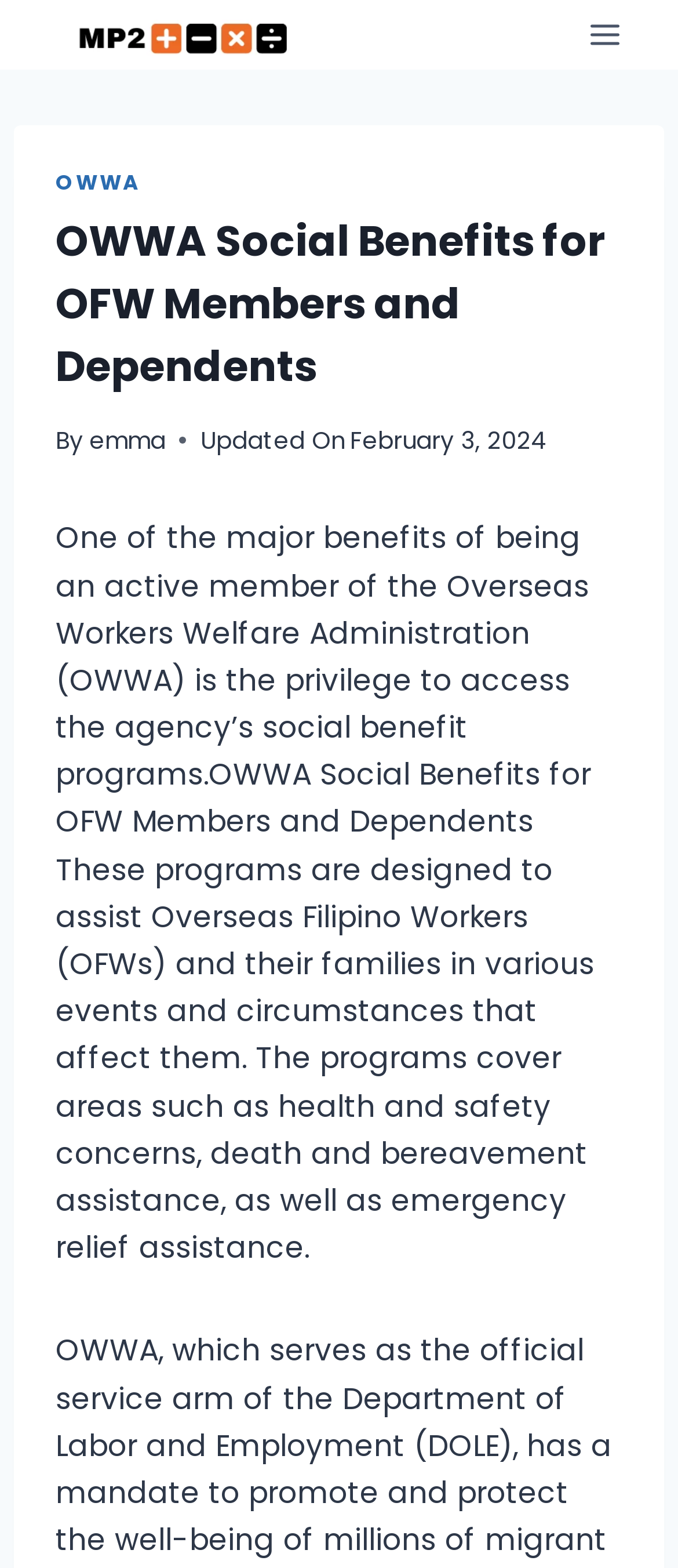What is the purpose of OWWA's social benefit programs?
Using the image as a reference, deliver a detailed and thorough answer to the question.

The purpose of OWWA's social benefit programs can be inferred from the text in the webpage, which states that 'These programs are designed to assist Overseas Filipino Workers (OFWs) and their families in various events and circumstances that affect them.' This information is provided in the main content section of the webpage.